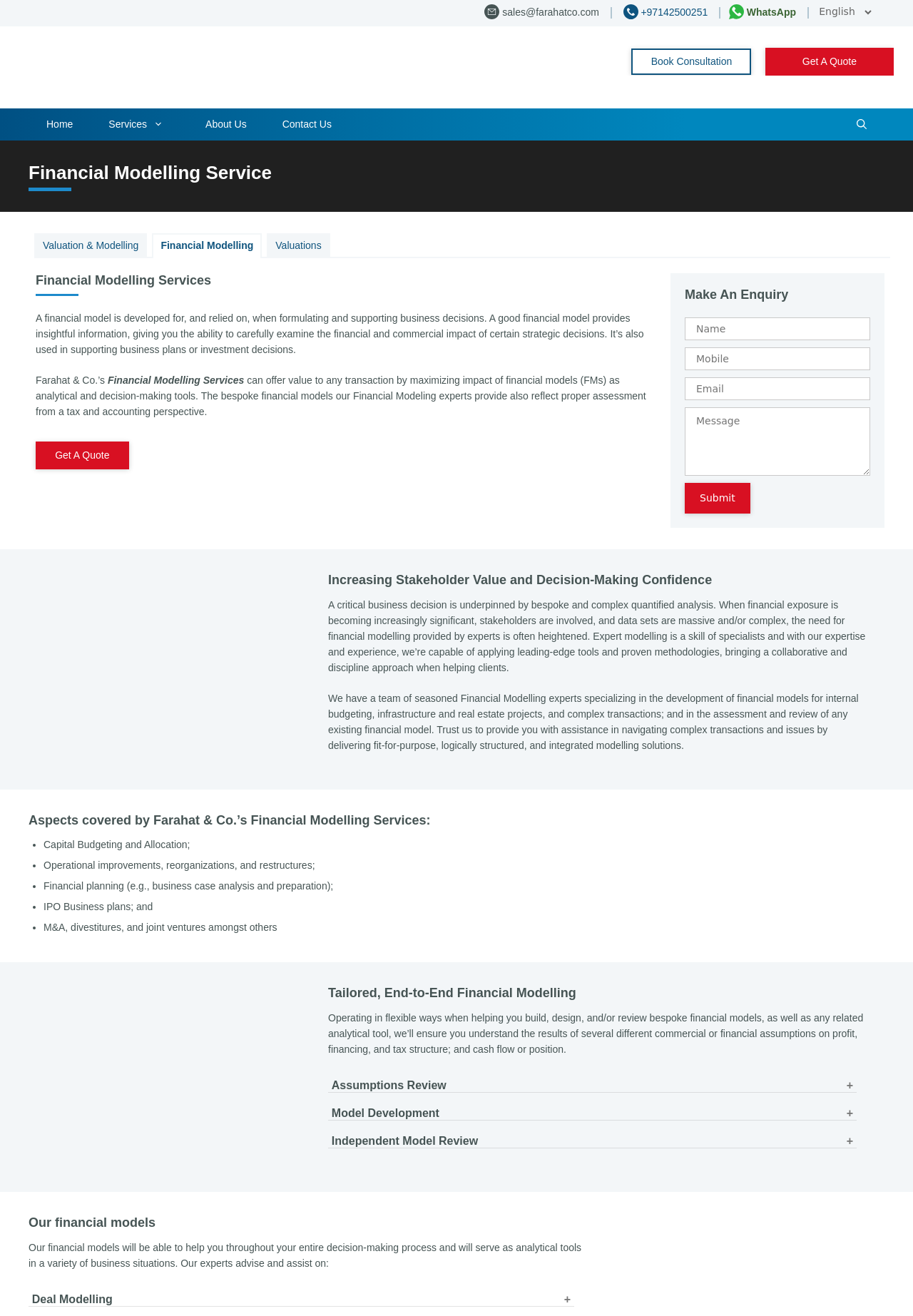Please find the bounding box coordinates of the element's region to be clicked to carry out this instruction: "Click the 'Home' link".

[0.031, 0.082, 0.099, 0.107]